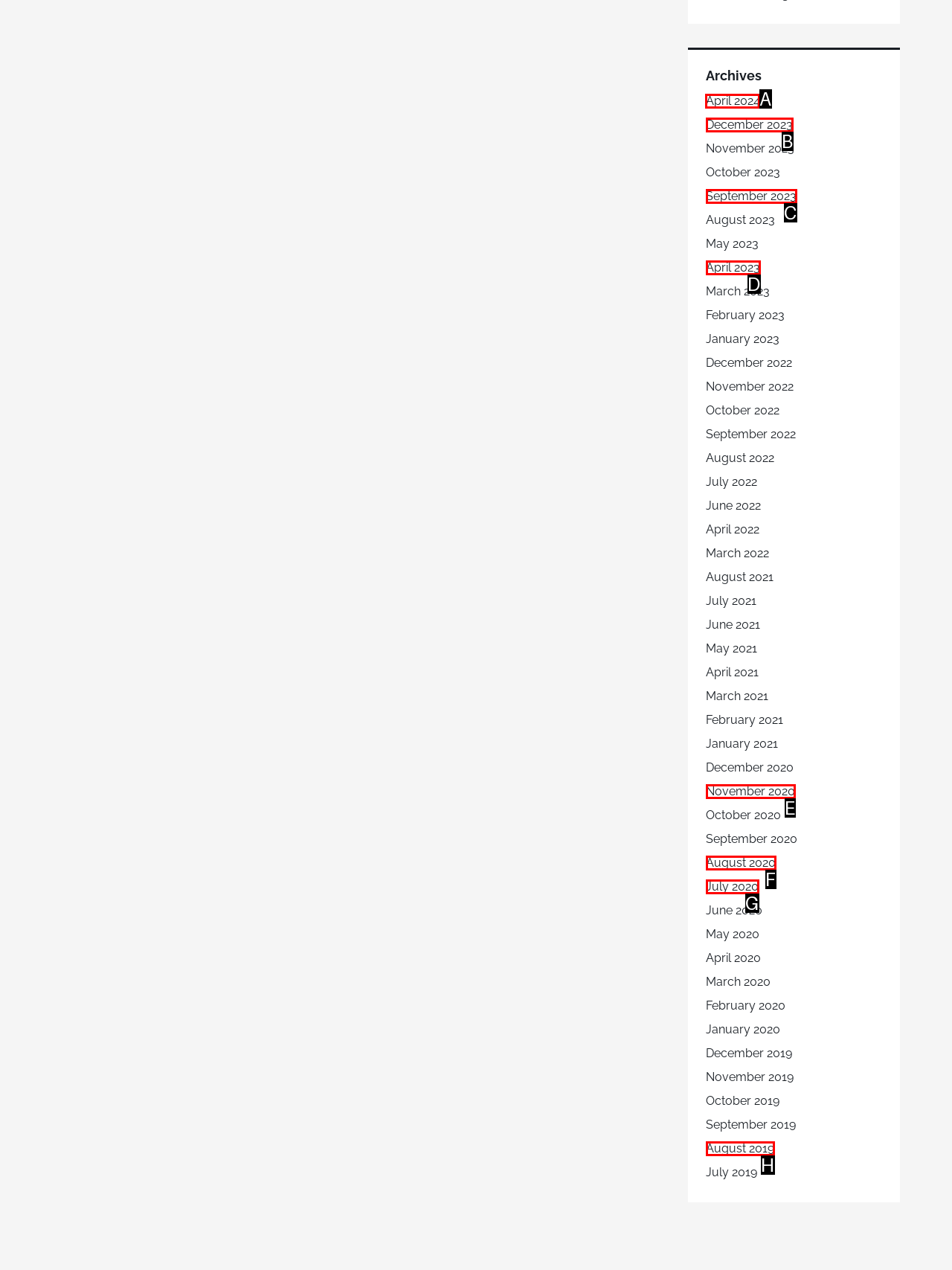Point out the specific HTML element to click to complete this task: View archives for April 2024 Reply with the letter of the chosen option.

A